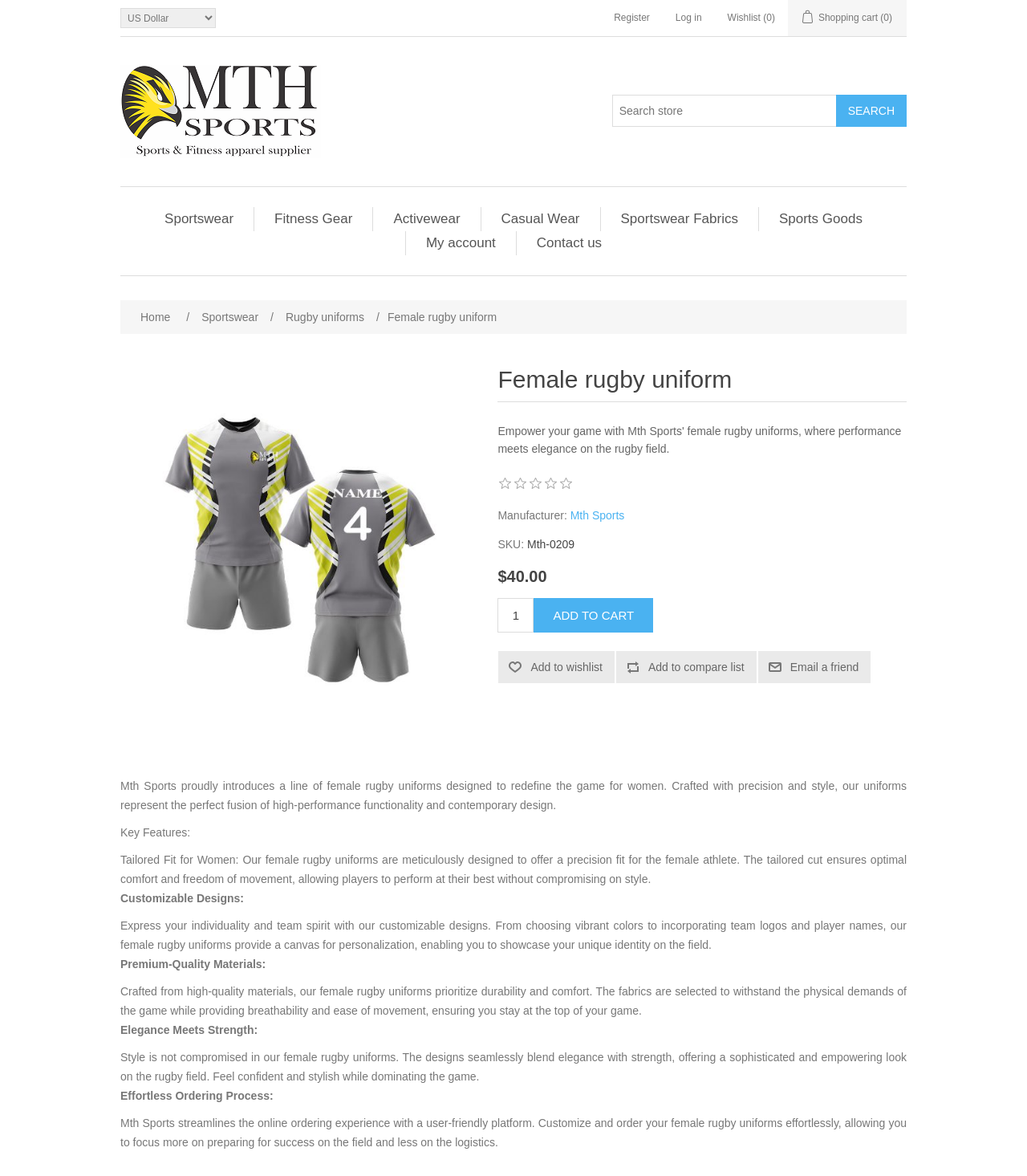Respond with a single word or phrase for the following question: 
What is the currency selector located?

Top right